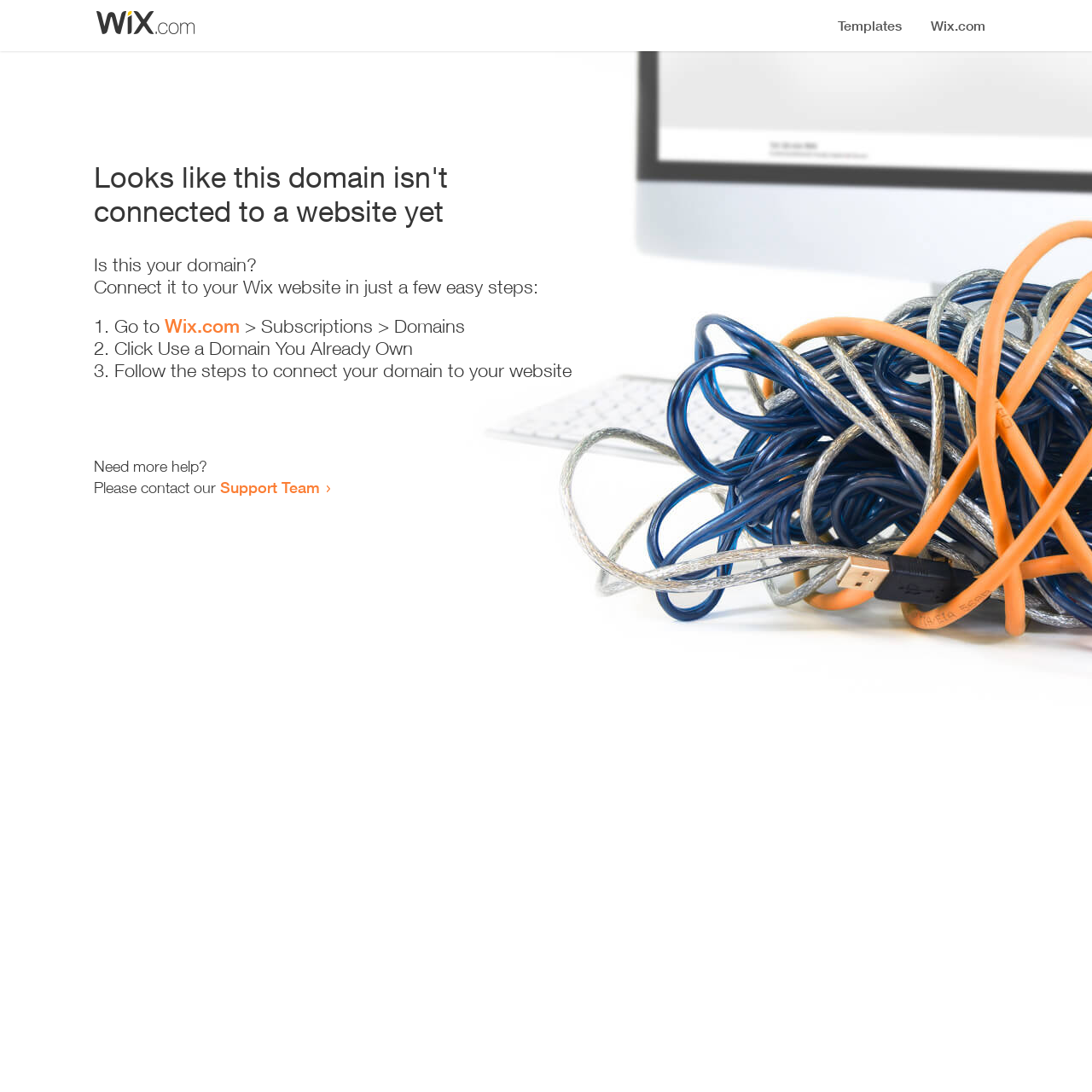Where can I go to connect my domain?
Refer to the image and offer an in-depth and detailed answer to the question.

The webpage provides a link to 'Wix.com' with the instruction 'Go to' and then 'Subscriptions > Domains', indicating that I can go to Wix.com to connect my domain.